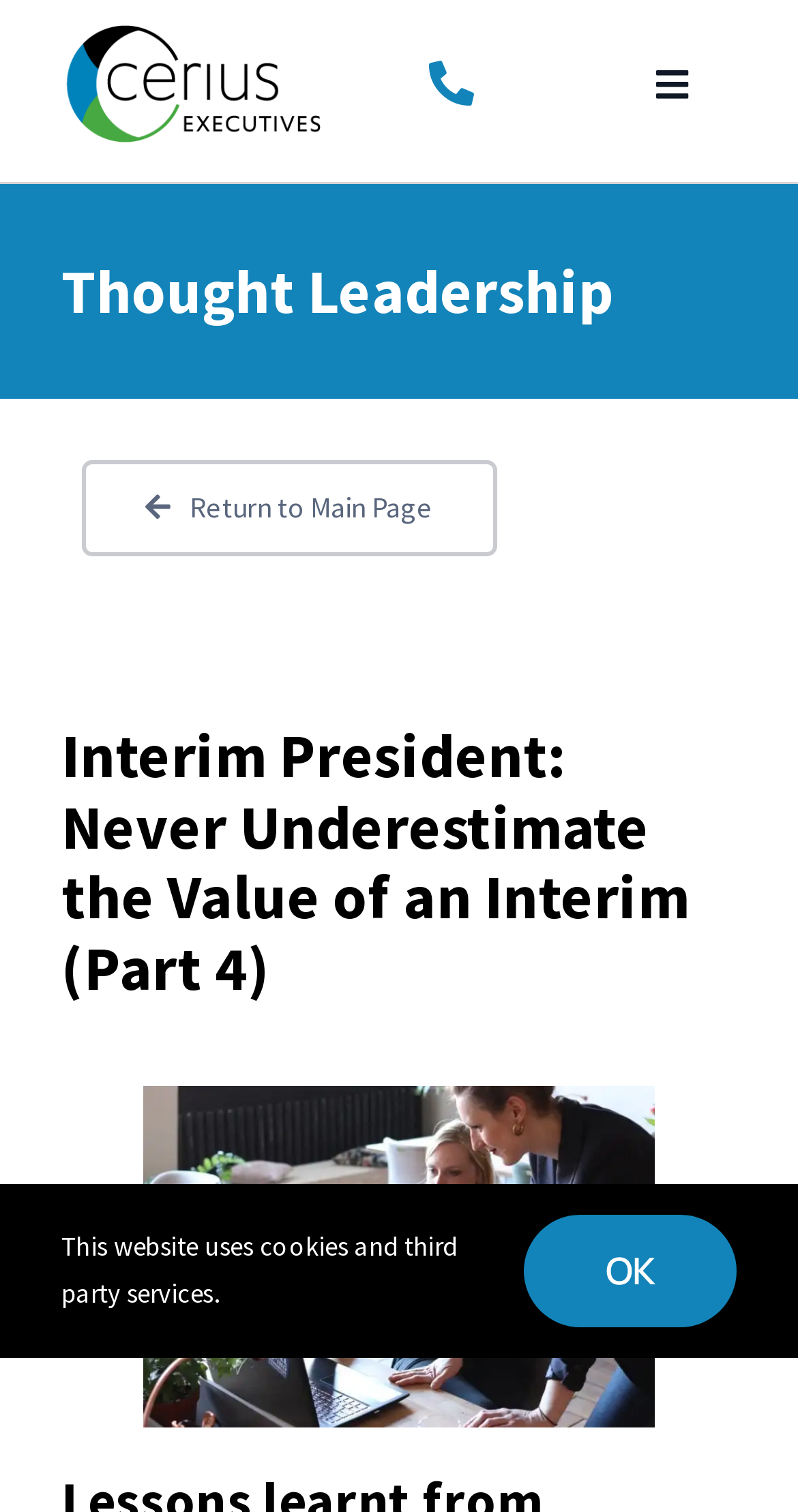Could you determine the bounding box coordinates of the clickable element to complete the instruction: "Go to the Home page"? Provide the coordinates as four float numbers between 0 and 1, i.e., [left, top, right, bottom].

[0.0, 0.084, 1.0, 0.172]